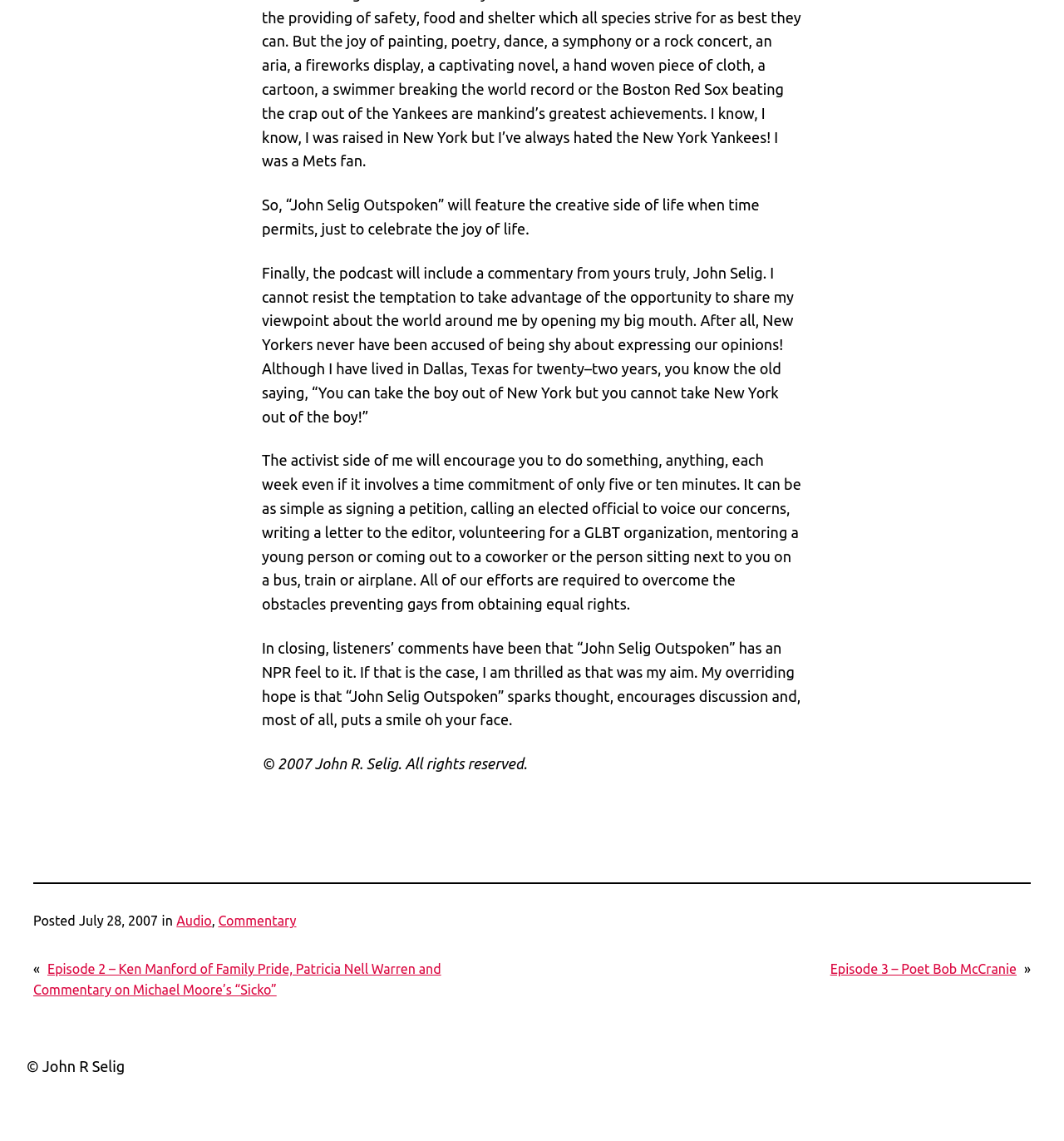Using details from the image, please answer the following question comprehensively:
What is the date of the posted episode?

The date is mentioned in the time element, which is a child of the StaticText element with the text 'Posted'.